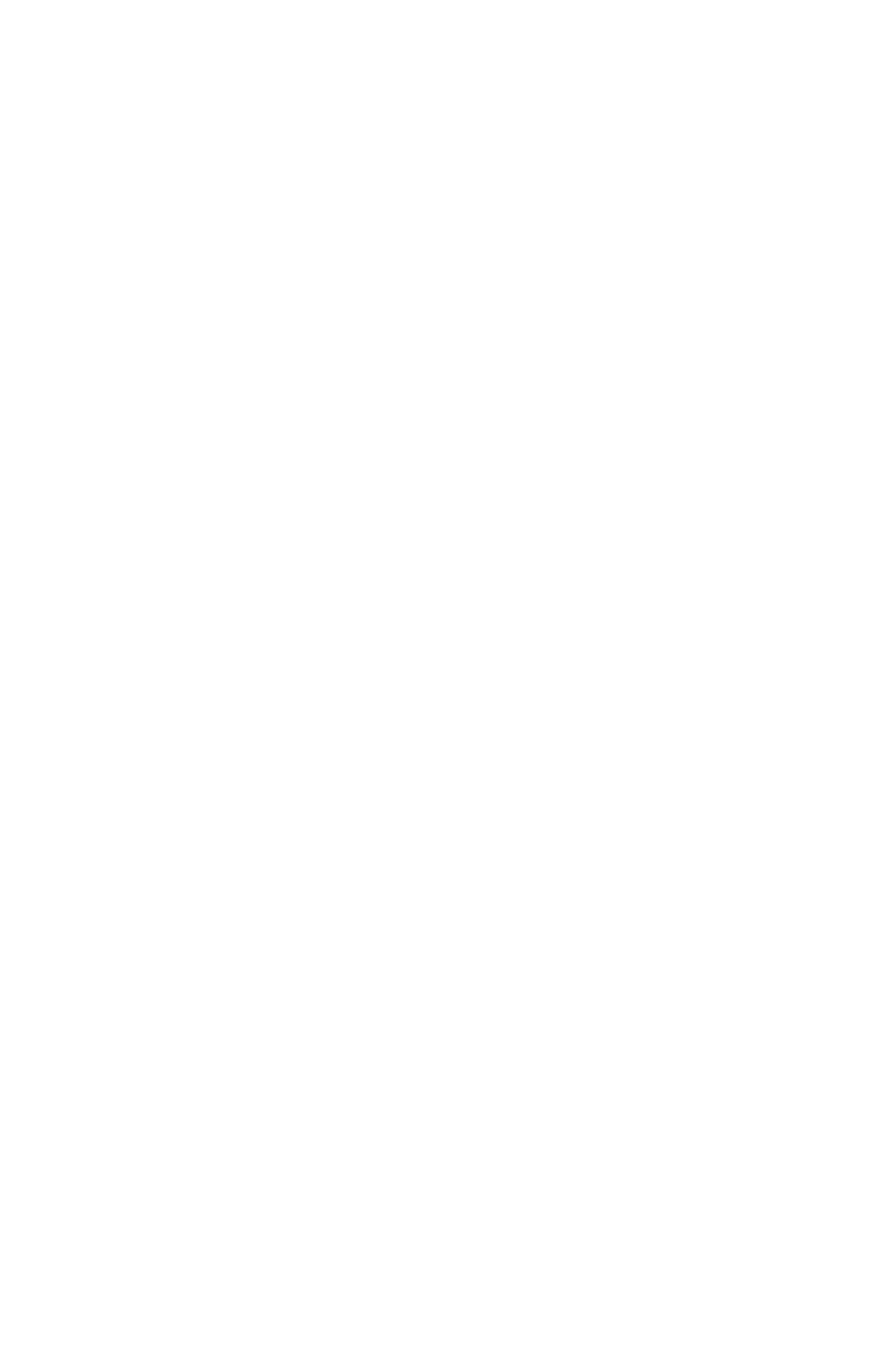Please find the bounding box coordinates of the element's region to be clicked to carry out this instruction: "Go to Contact Us".

[0.041, 0.185, 0.267, 0.213]